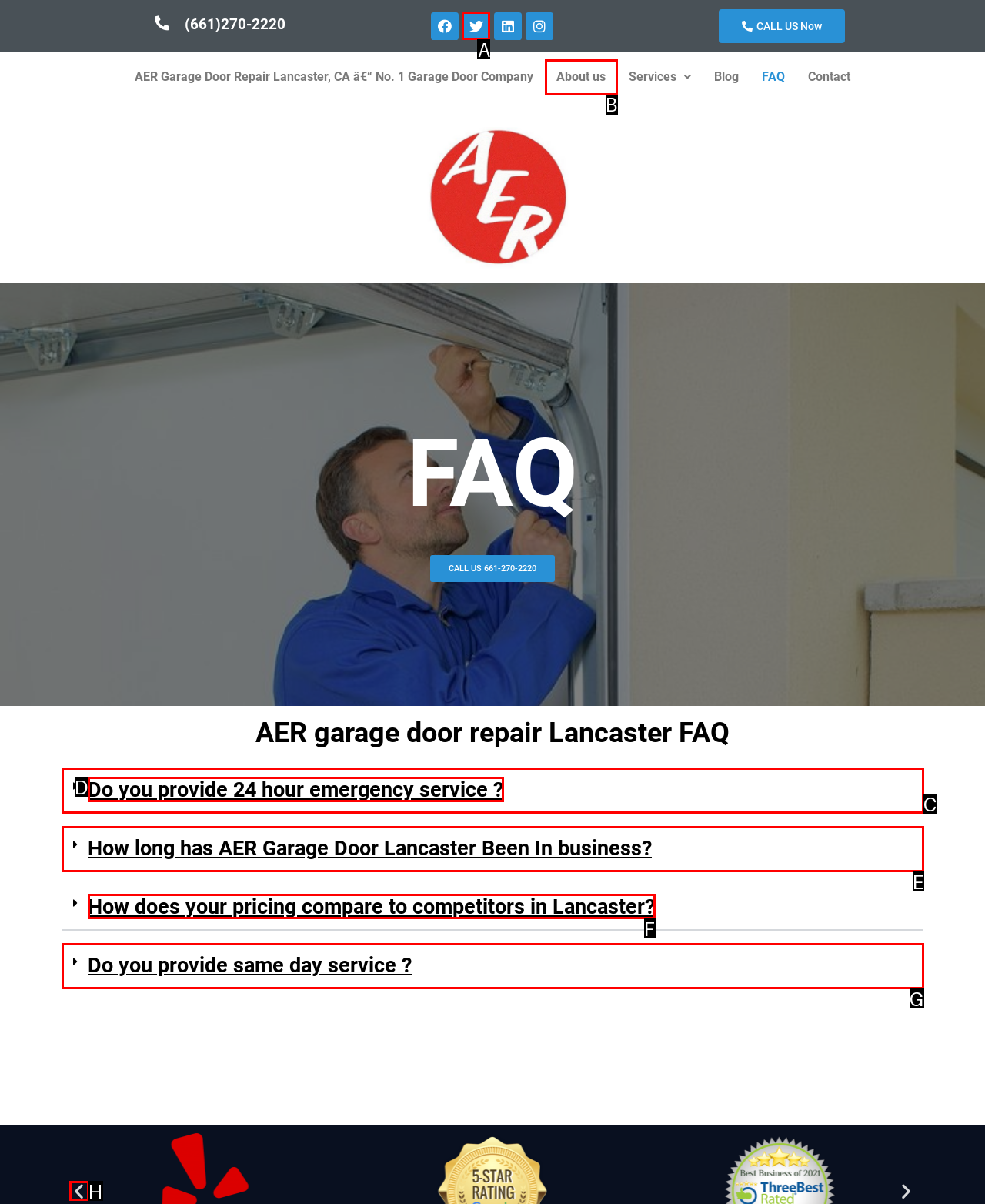Which lettered option matches the following description: aria-label="Previous slide"
Provide the letter of the matching option directly.

H